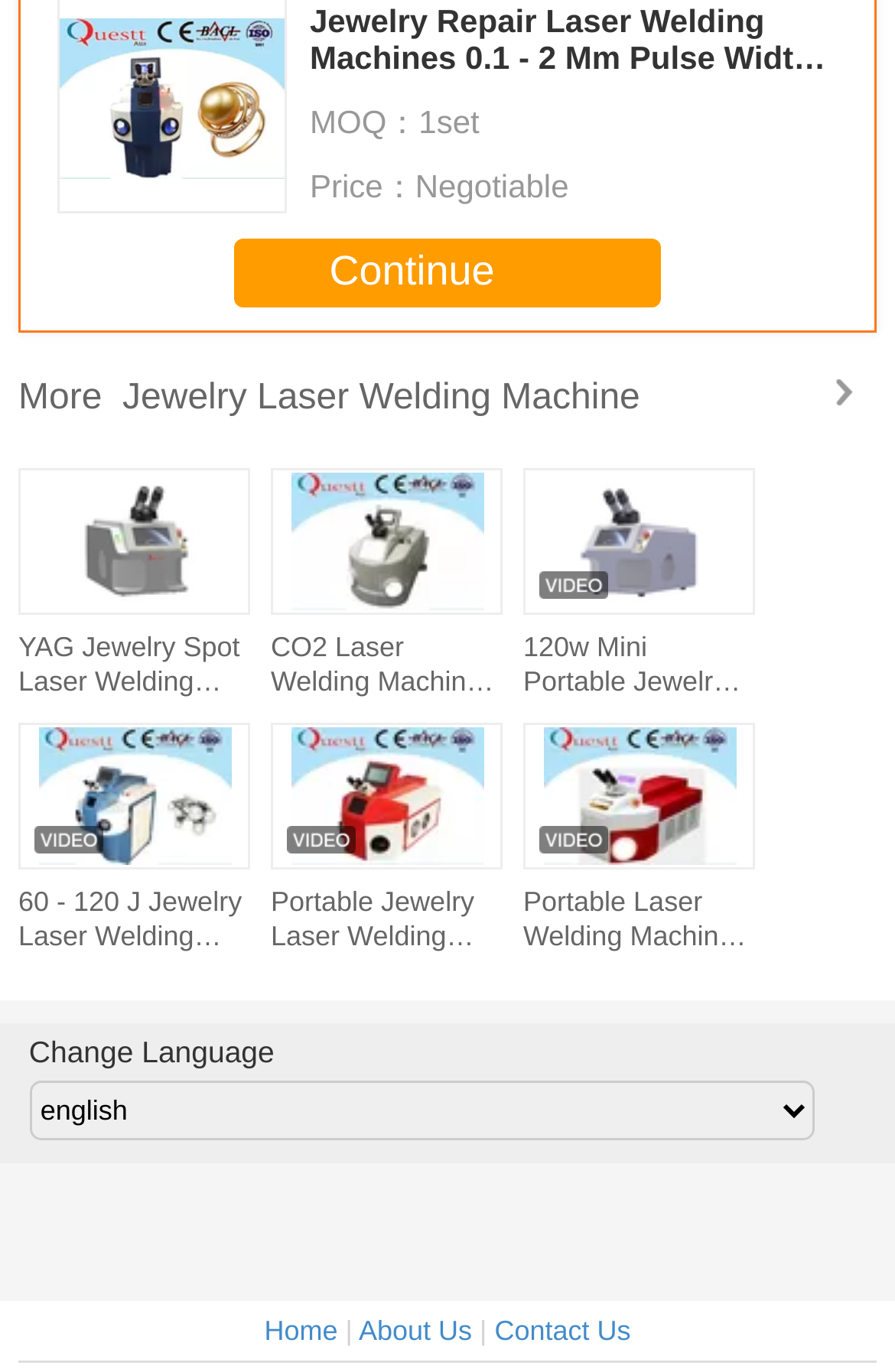Bounding box coordinates are specified in the format (top-left x, top-left y, bottom-right x, bottom-right y). All values are floating point numbers bounded between 0 and 1. Please provide the bounding box coordinate of the region this sentence describes: Home

[0.295, 0.958, 0.377, 0.981]